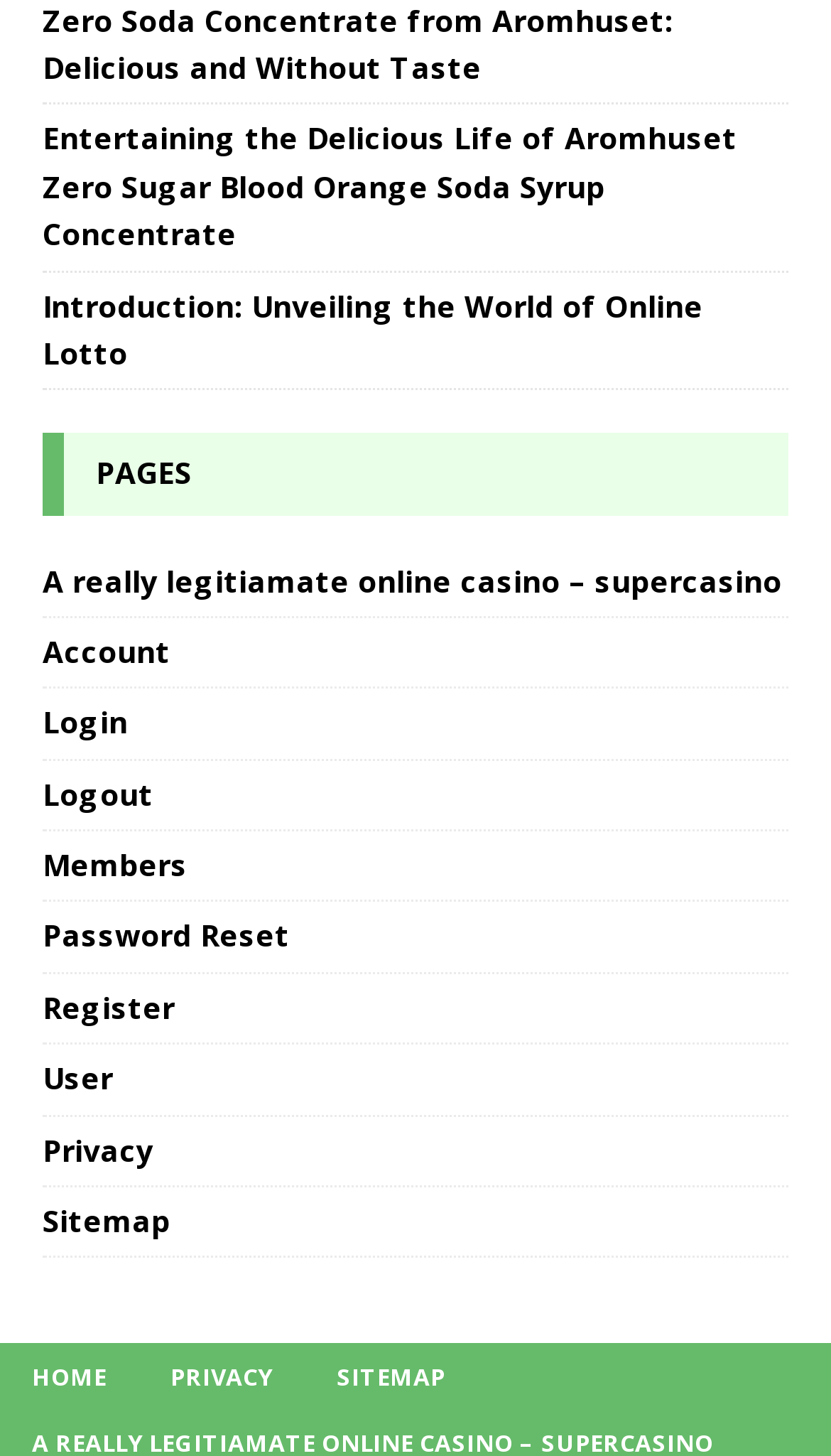Answer the question with a single word or phrase: 
How many links are in the footer section?

3